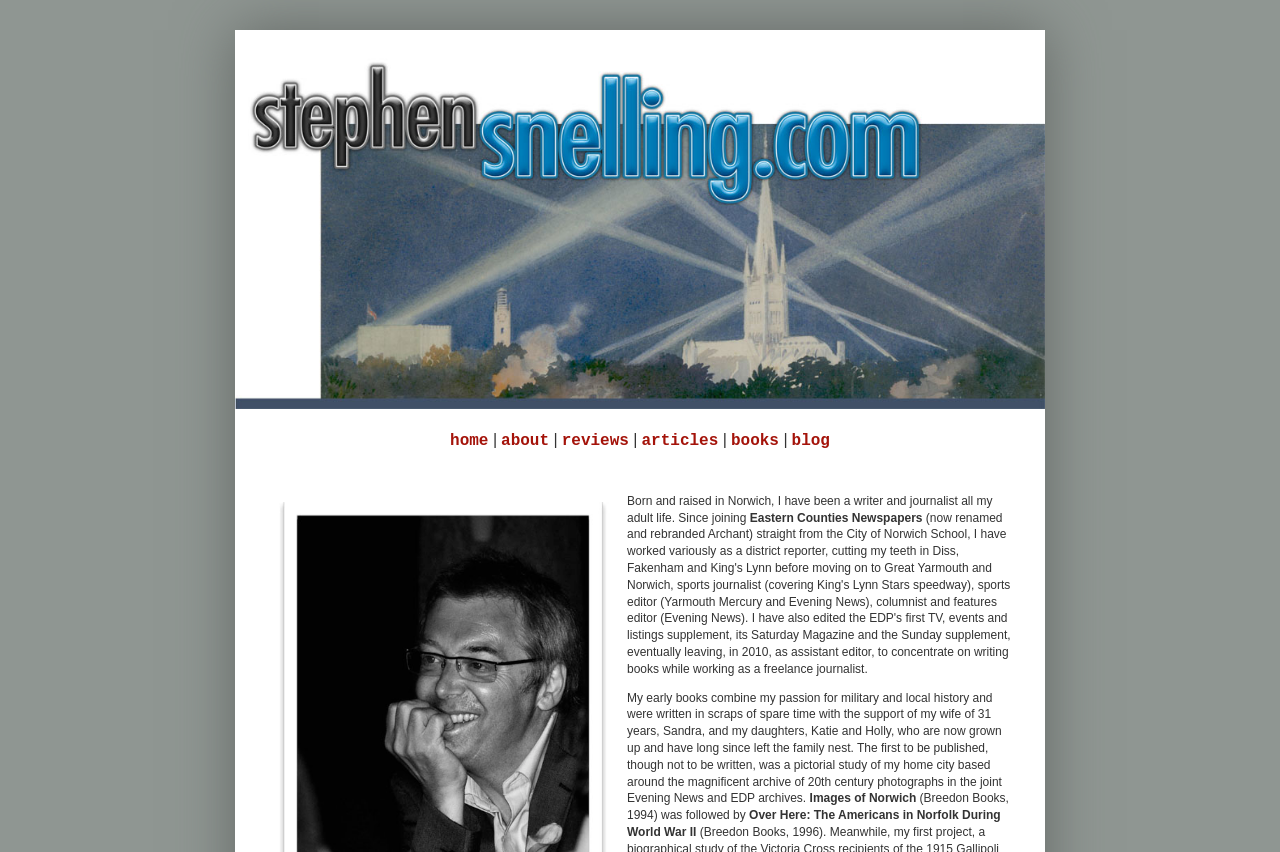Identify the bounding box for the described UI element: "about".

[0.391, 0.507, 0.429, 0.528]